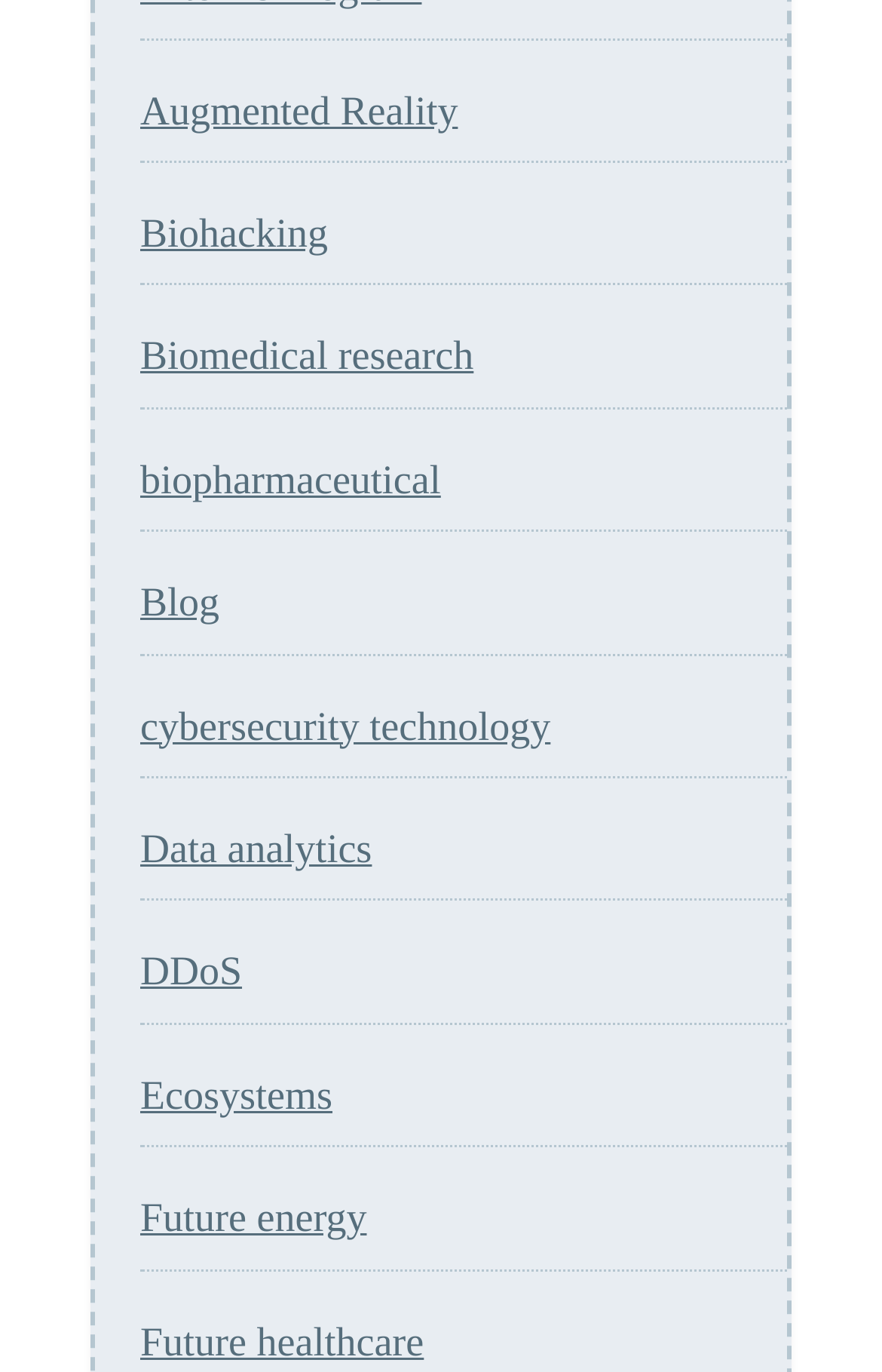Please identify the bounding box coordinates of the element that needs to be clicked to execute the following command: "Check articles from Fall 2021". Provide the bounding box using four float numbers between 0 and 1, formatted as [left, top, right, bottom].

None